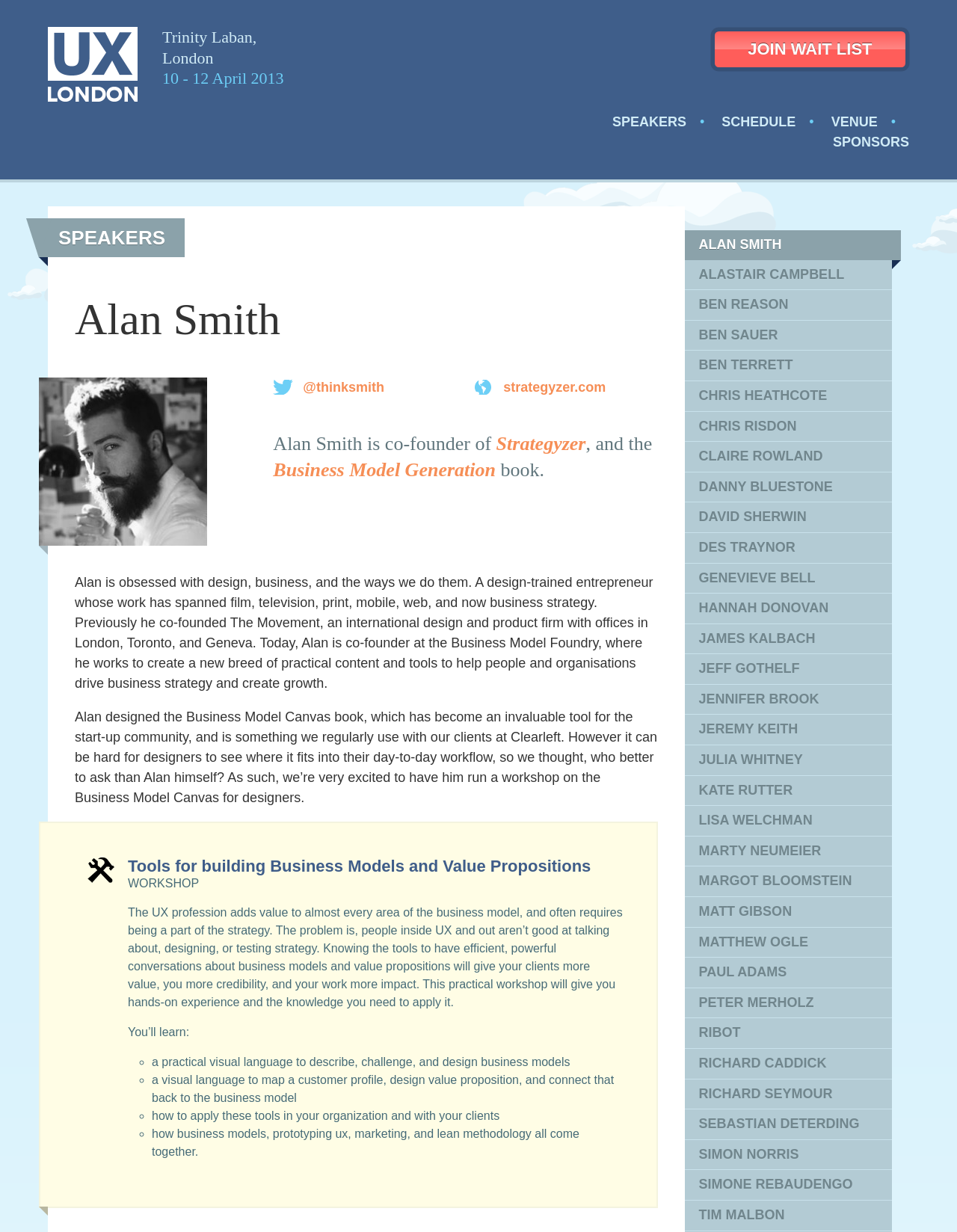Where is the UX London 2013 event held?
Answer with a single word or phrase, using the screenshot for reference.

Trinity Laban, London